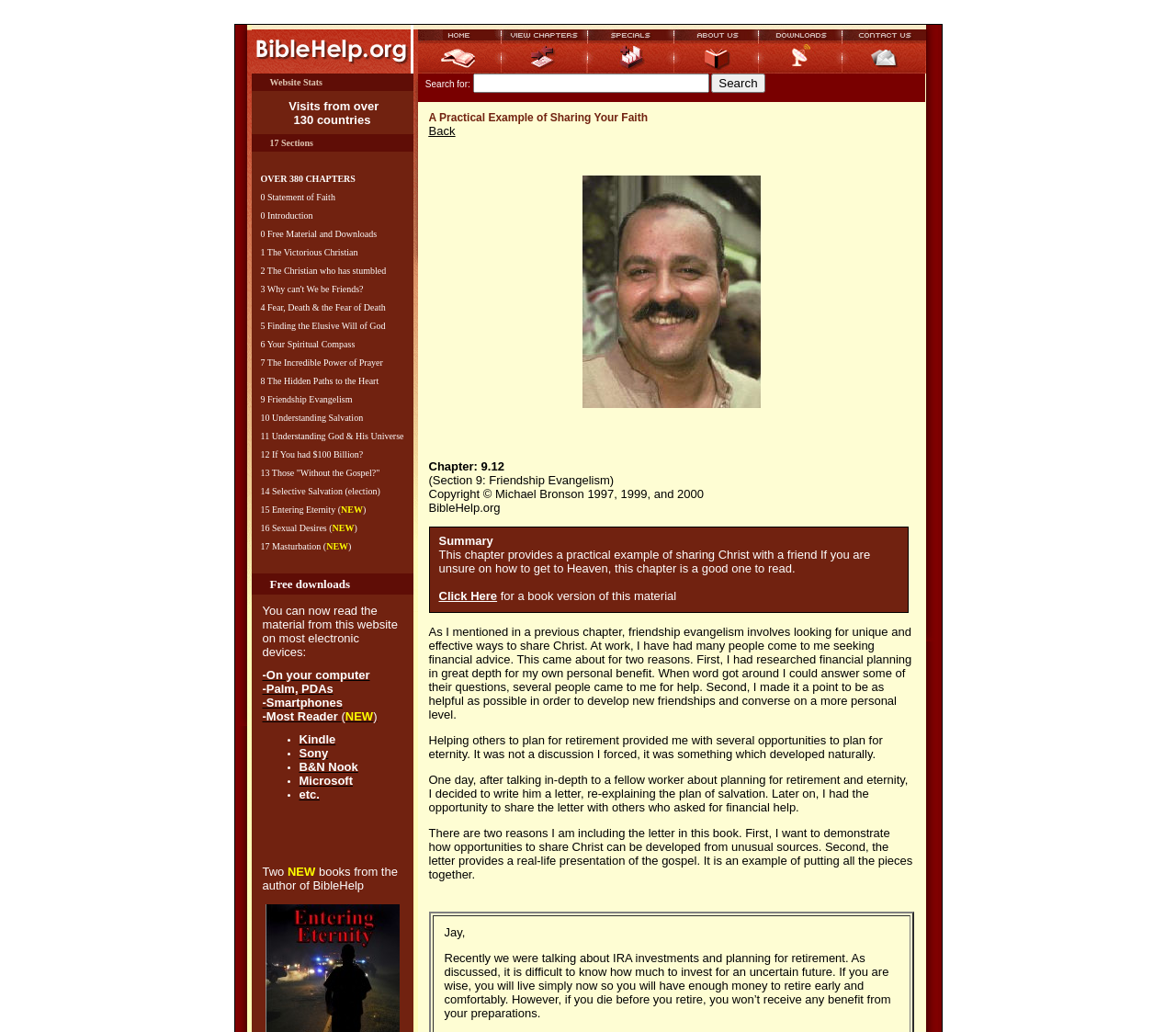Determine the bounding box coordinates of the clickable area required to perform the following instruction: "Read the Statement of Faith". The coordinates should be represented as four float numbers between 0 and 1: [left, top, right, bottom].

[0.227, 0.186, 0.285, 0.196]